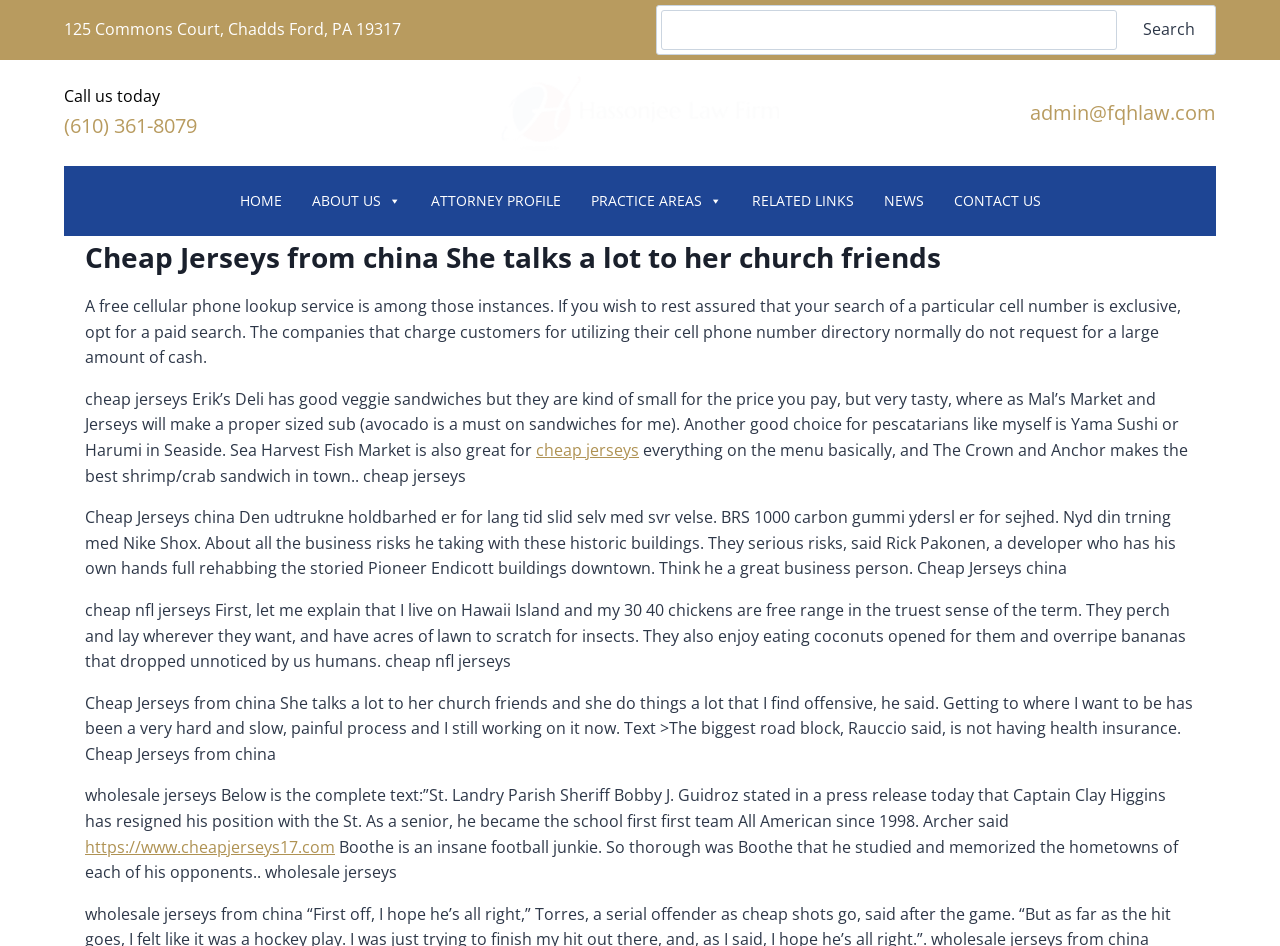Please identify the bounding box coordinates of the element's region that I should click in order to complete the following instruction: "Search for a cell number". The bounding box coordinates consist of four float numbers between 0 and 1, i.e., [left, top, right, bottom].

[0.516, 0.011, 0.873, 0.053]